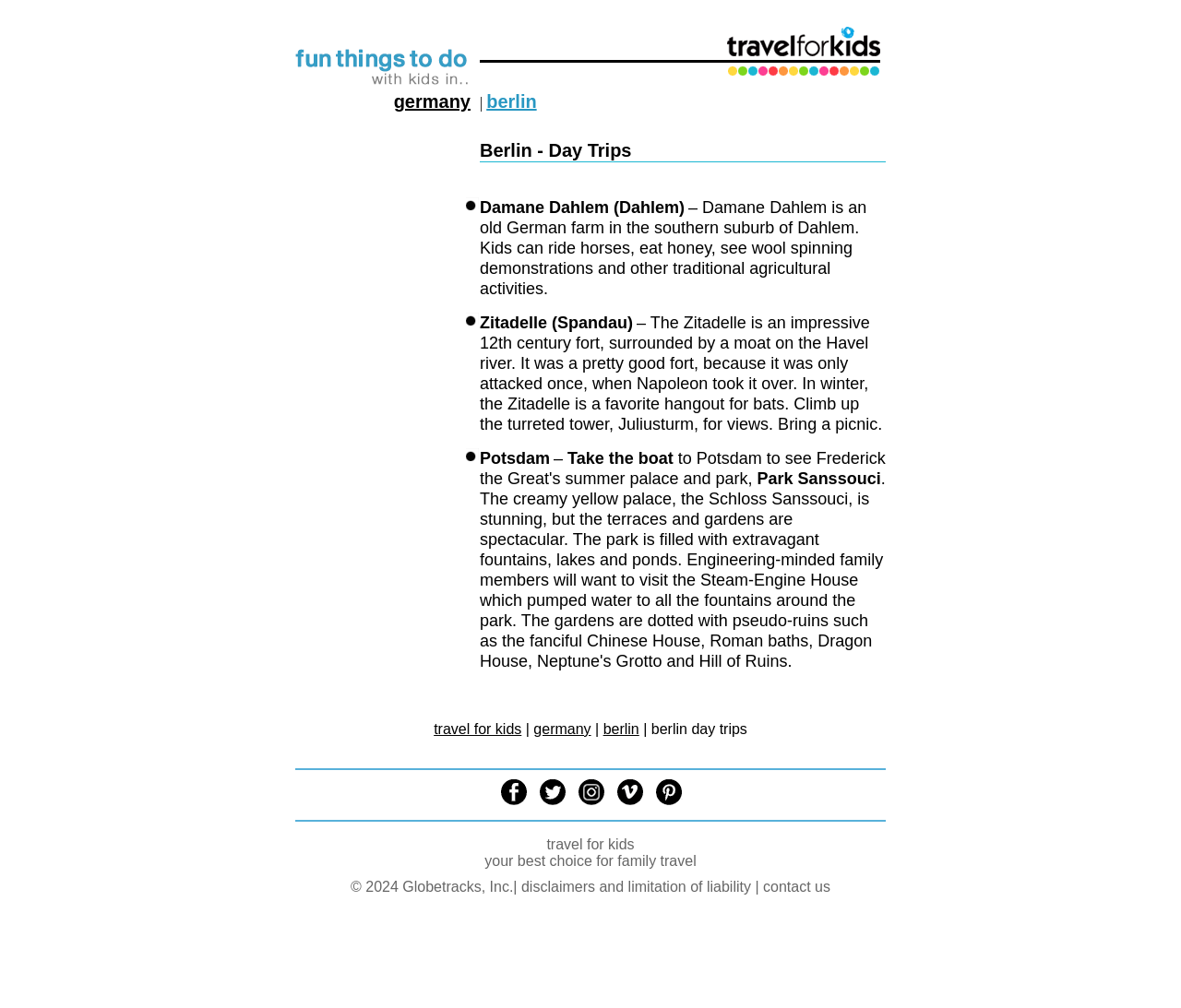What is the first day trip destination mentioned on the webpage?
Using the information from the image, provide a comprehensive answer to the question.

The first day trip destination mentioned on the webpage is Damane Dahlem, which is an old German farm in the southern suburb of Dahlem. This information can be found in the second table on the webpage, where it describes the activities that kids can do at Damane Dahlem, such as riding horses and seeing wool spinning demonstrations.